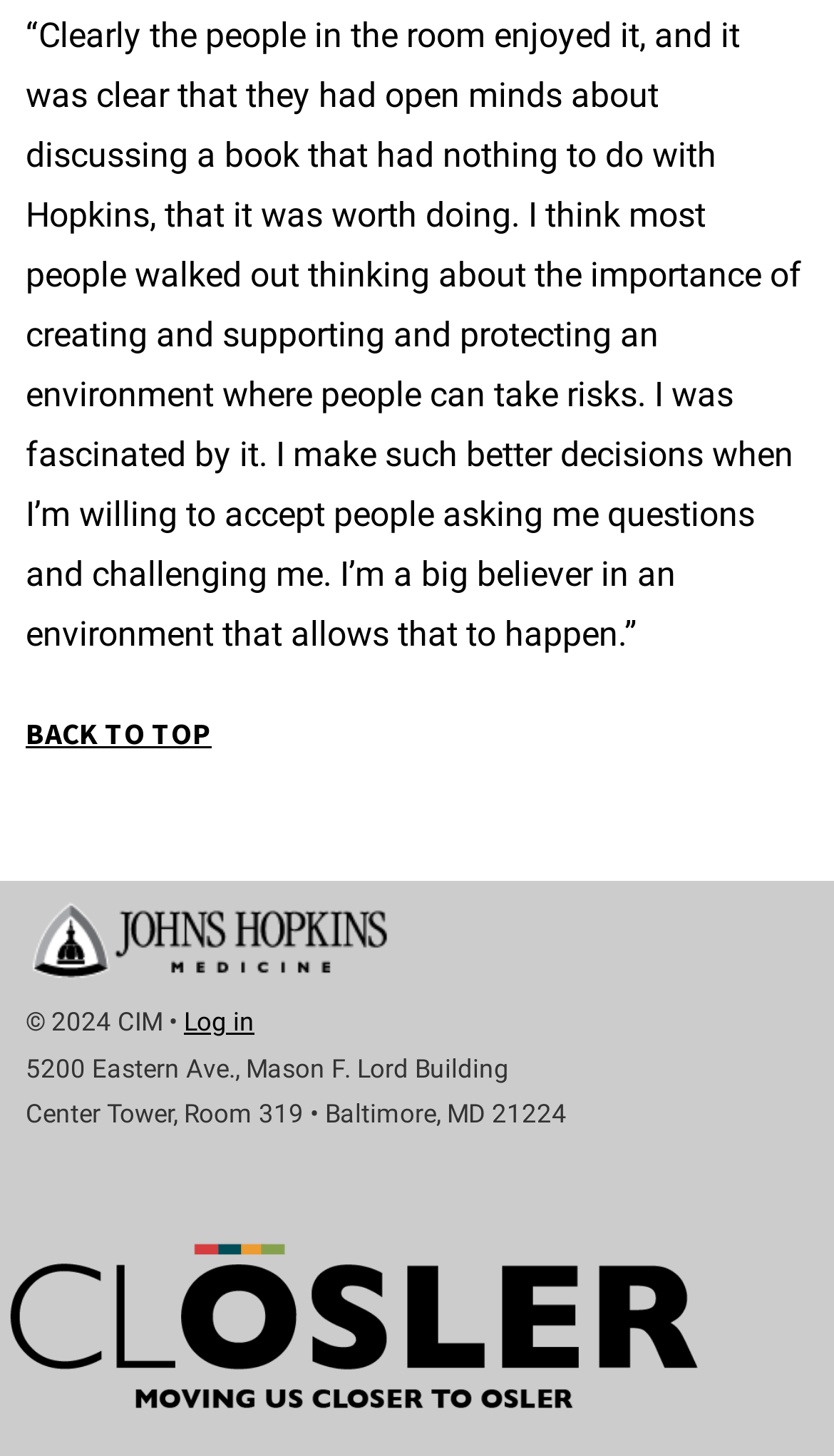What is the copyright year?
Please provide a detailed answer to the question.

The copyright year can be found at the bottom of the webpage, where it says '© 2024'.